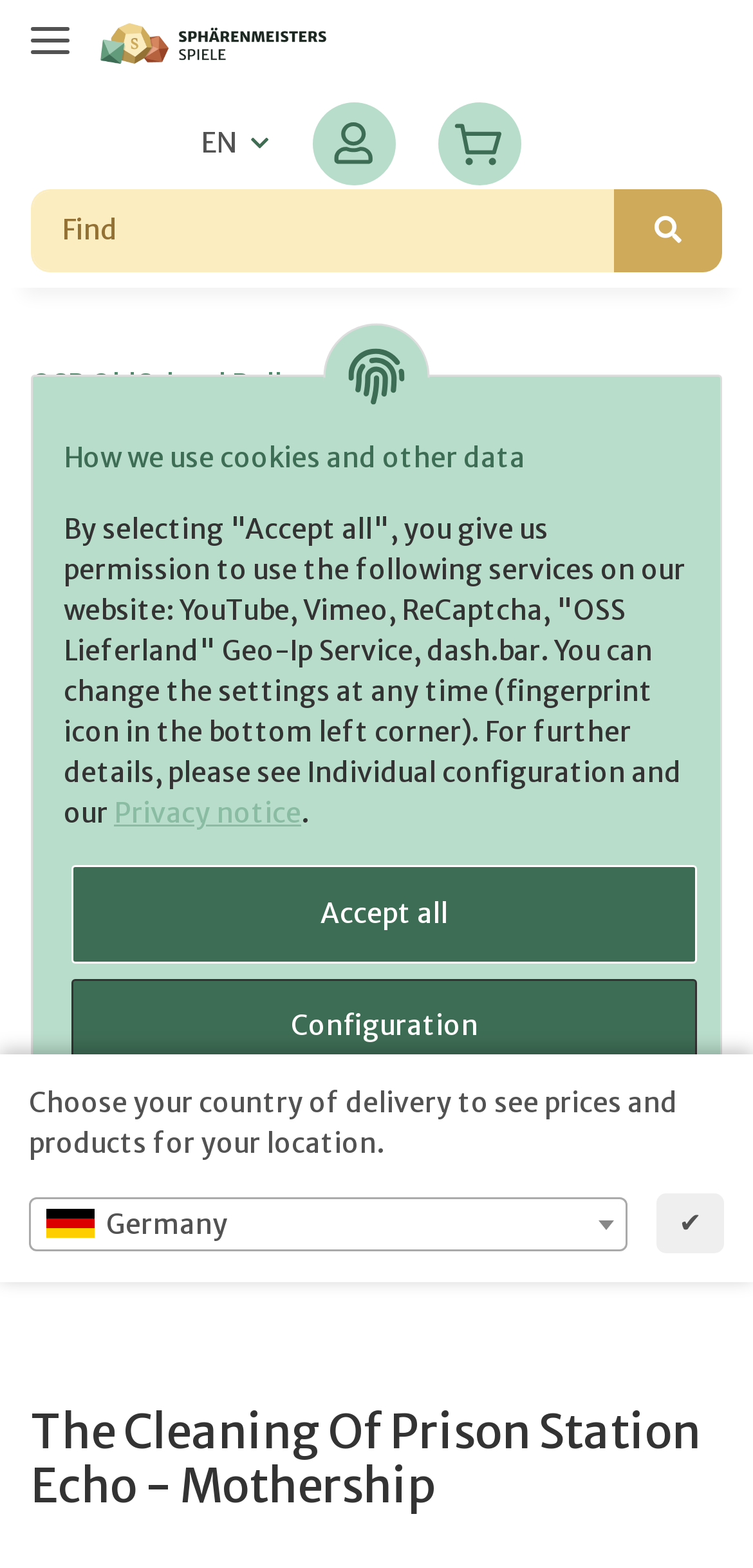Find and extract the text of the primary heading on the webpage.

The Cleaning Of Prison Station Echo - Mothership